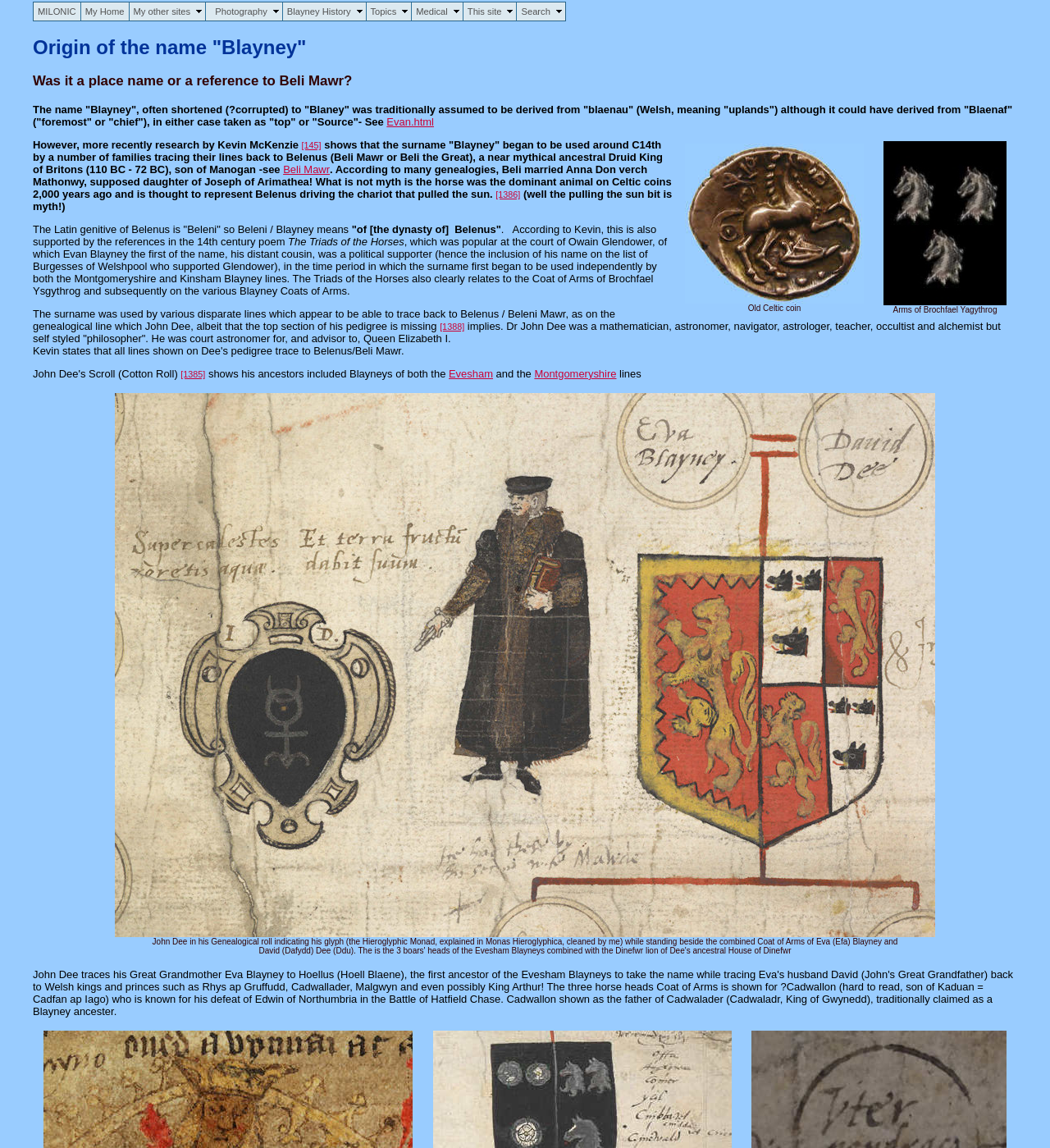Please identify the bounding box coordinates of the clickable area that will fulfill the following instruction: "Search". The coordinates should be in the format of four float numbers between 0 and 1, i.e., [left, top, right, bottom].

[0.493, 0.002, 0.528, 0.018]